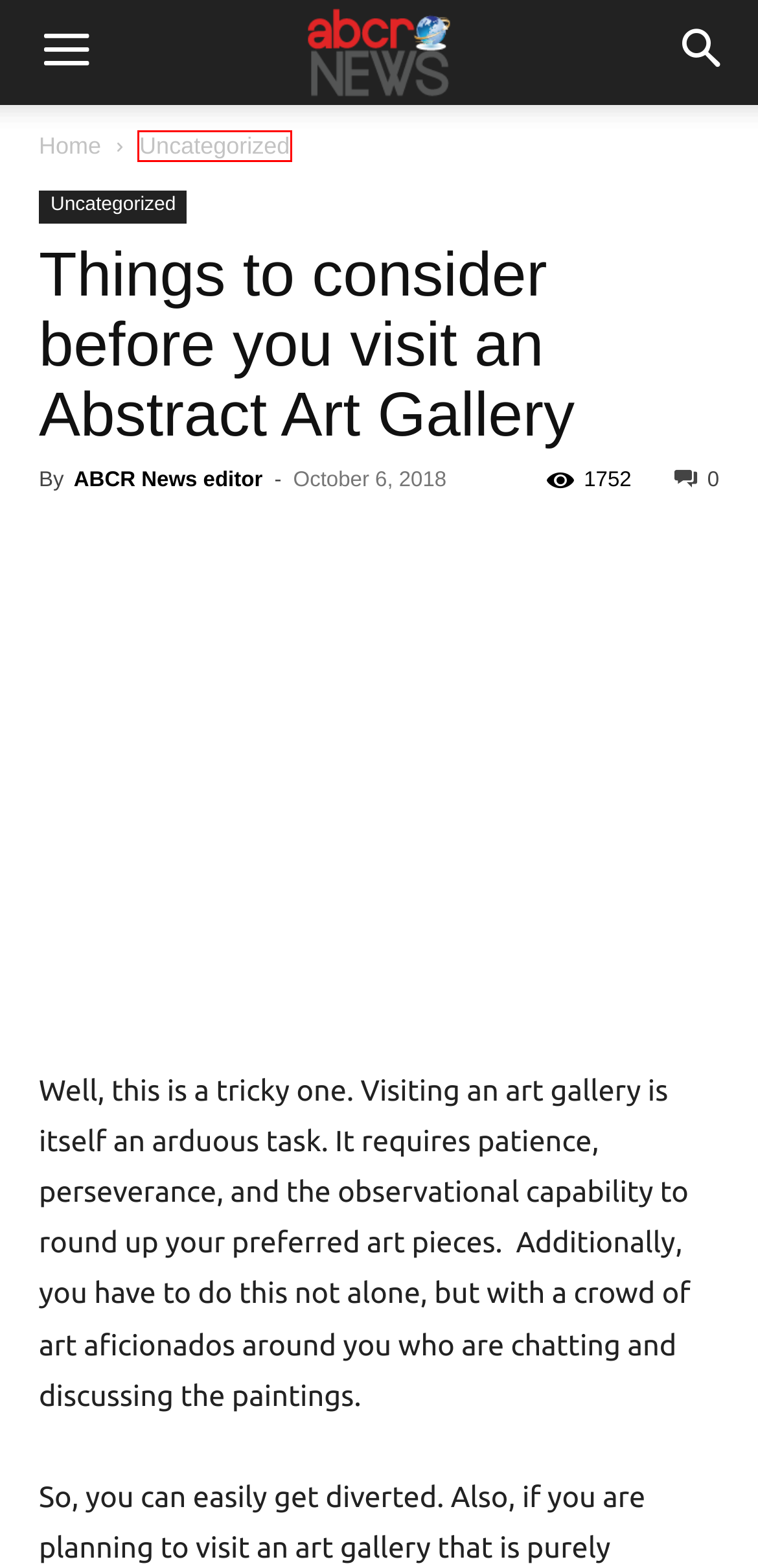You are presented with a screenshot of a webpage containing a red bounding box around a particular UI element. Select the best webpage description that matches the new webpage after clicking the element within the bounding box. Here are the candidates:
A. ABCR News editor, Author at AbcrNews
B. Abstract Art Paintings: Famous Abstract Oil Paintings for Sale
C. Uncategorized Archives - AbcrNews
D. Top 5 boutiques of Shahpur Jat - AbcrNews
E. Abstract Art Gallery Archives - AbcrNews
F. Qatar's Controversial Goal Knocks India Out of FIFA World Cup Qualification Hunt
G. India Breaking and Trending News | News Headlines from India
H. Online News Platform | Breaking News & Live News | India News

C